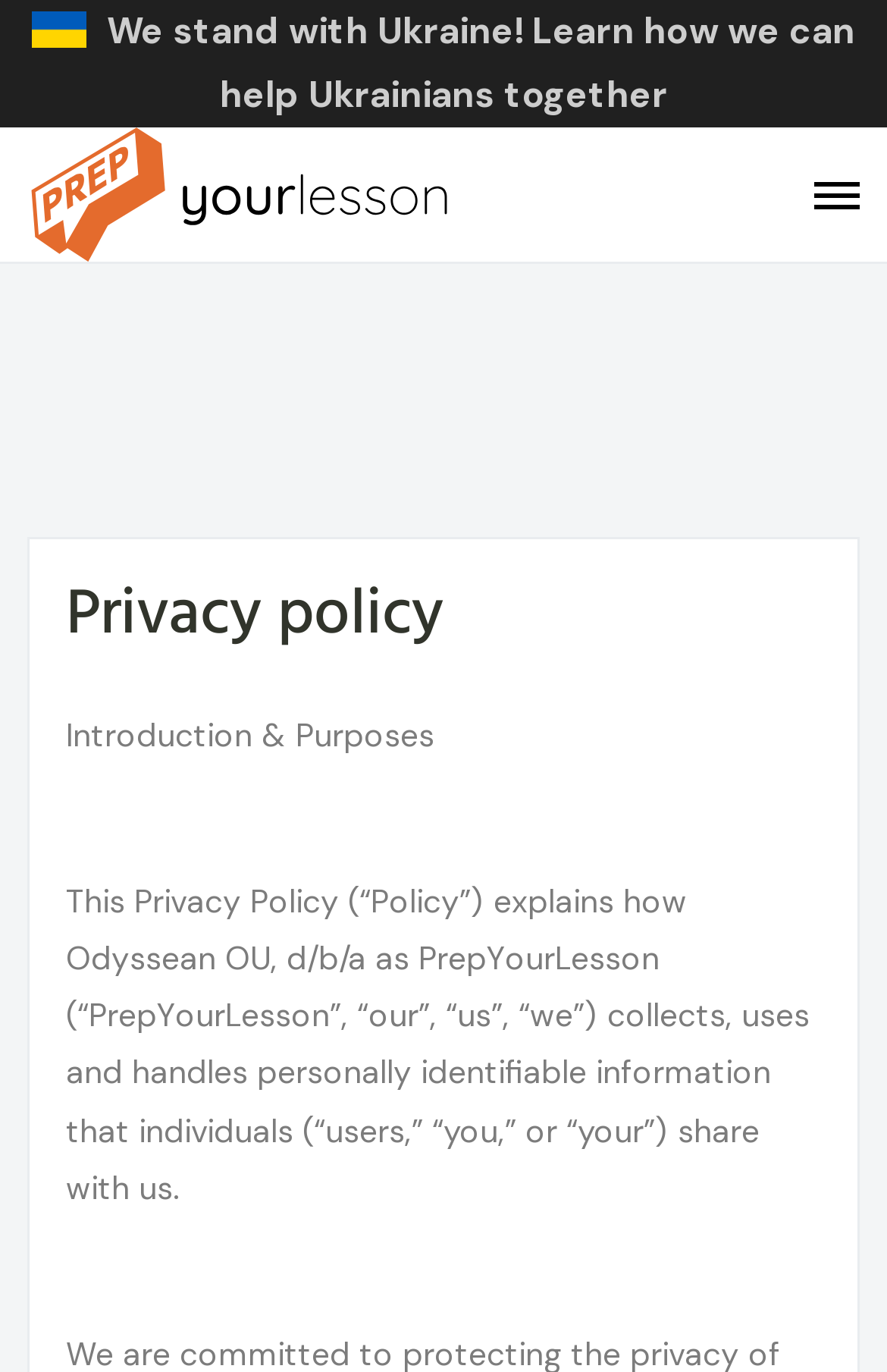Please reply to the following question with a single word or a short phrase:
What is the purpose of the 'Stand for Ukraine' image?

To show support for Ukraine